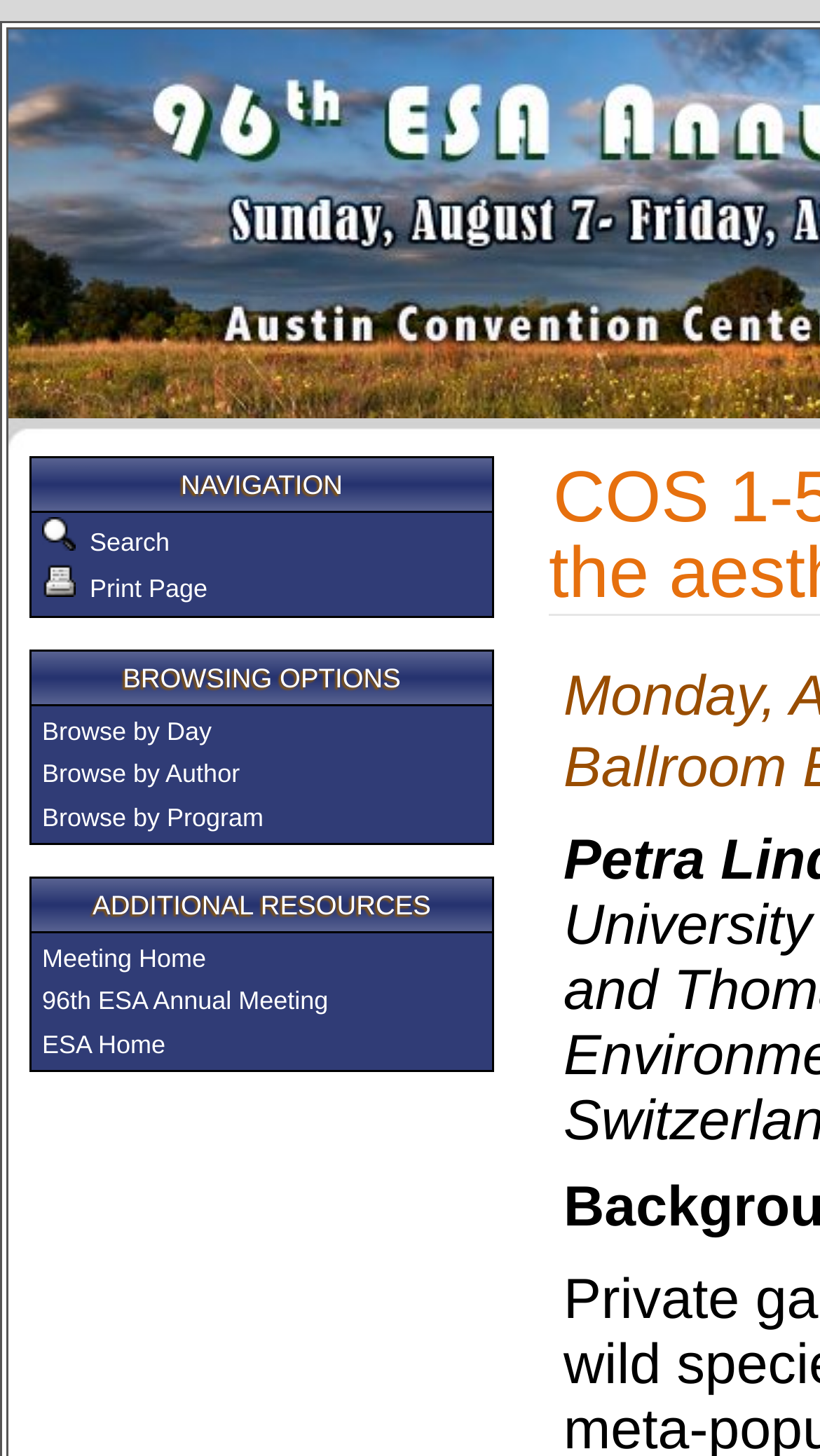Could you determine the bounding box coordinates of the clickable element to complete the instruction: "search the website"? Provide the coordinates as four float numbers between 0 and 1, i.e., [left, top, right, bottom].

[0.092, 0.362, 0.207, 0.383]